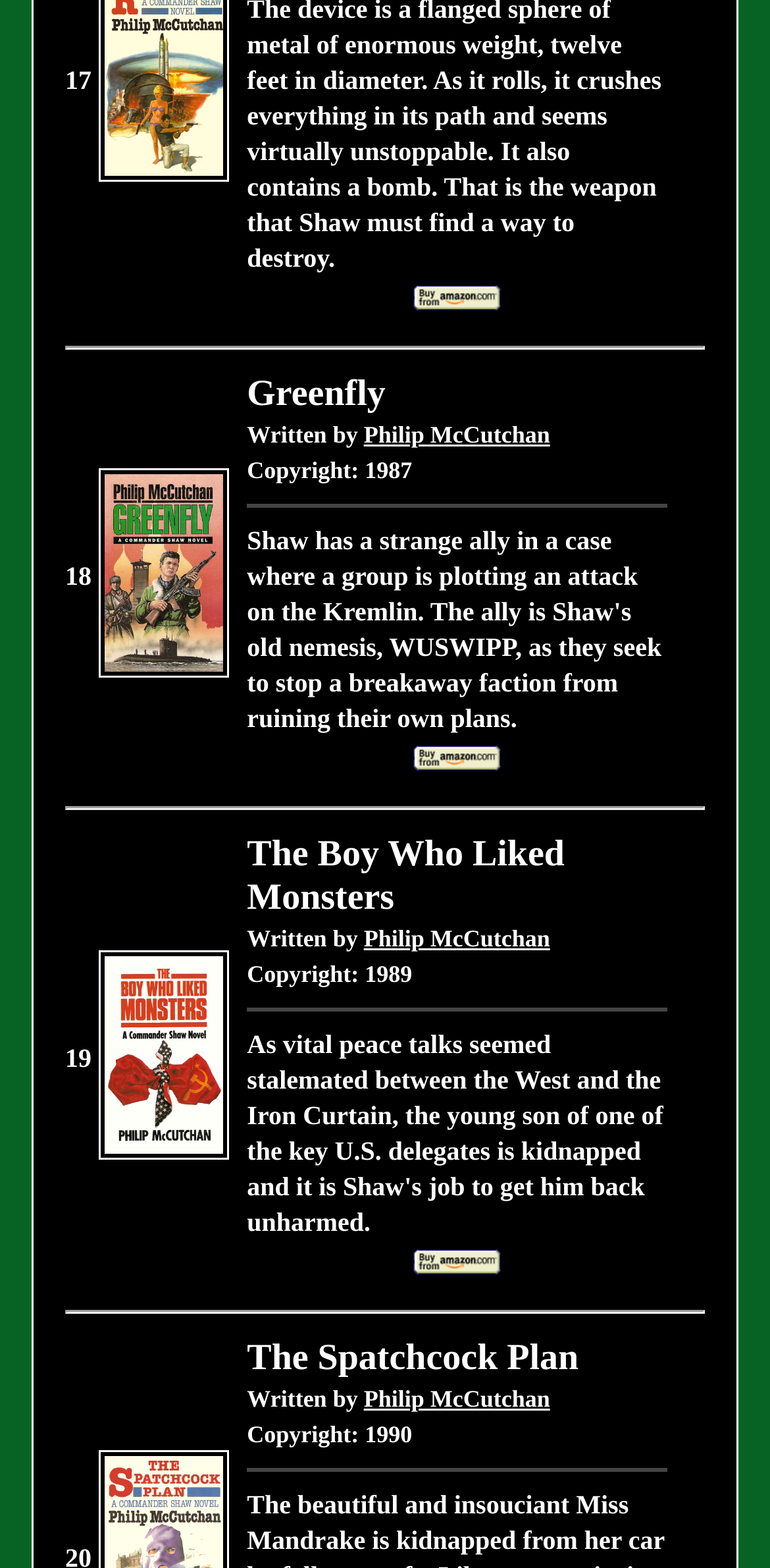Given the description: "Philip McCutchan", determine the bounding box coordinates of the UI element. The coordinates should be formatted as four float numbers between 0 and 1, [left, top, right, bottom].

[0.472, 0.883, 0.714, 0.9]